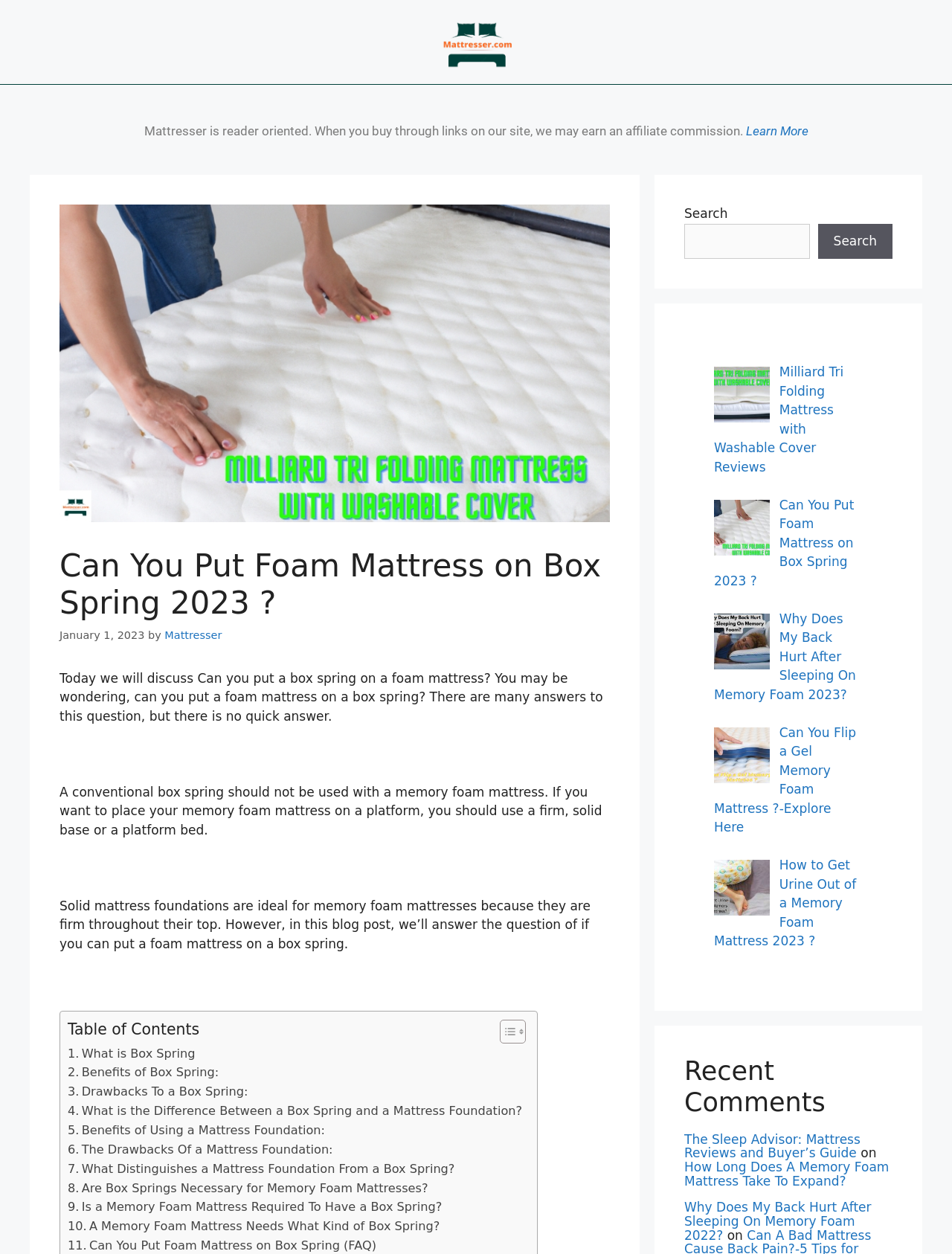Please answer the following question using a single word or phrase: 
What is the topic of the article?

Can You Put Foam Mattress on Box Spring